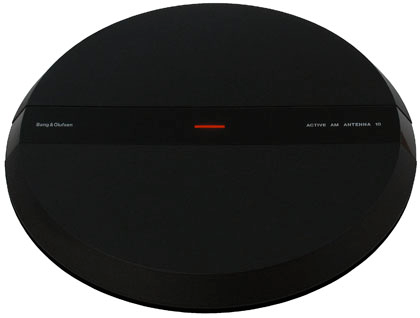Please analyze the image and provide a thorough answer to the question:
What is the purpose of the dual ferrite bars and three-transistor amplifier?

The caption explains that the dual ferrite bars and three-transistor amplifier are engineered to ensure optimal reception, implying that these components work together to improve the antenna's performance and provide the best possible reception results.